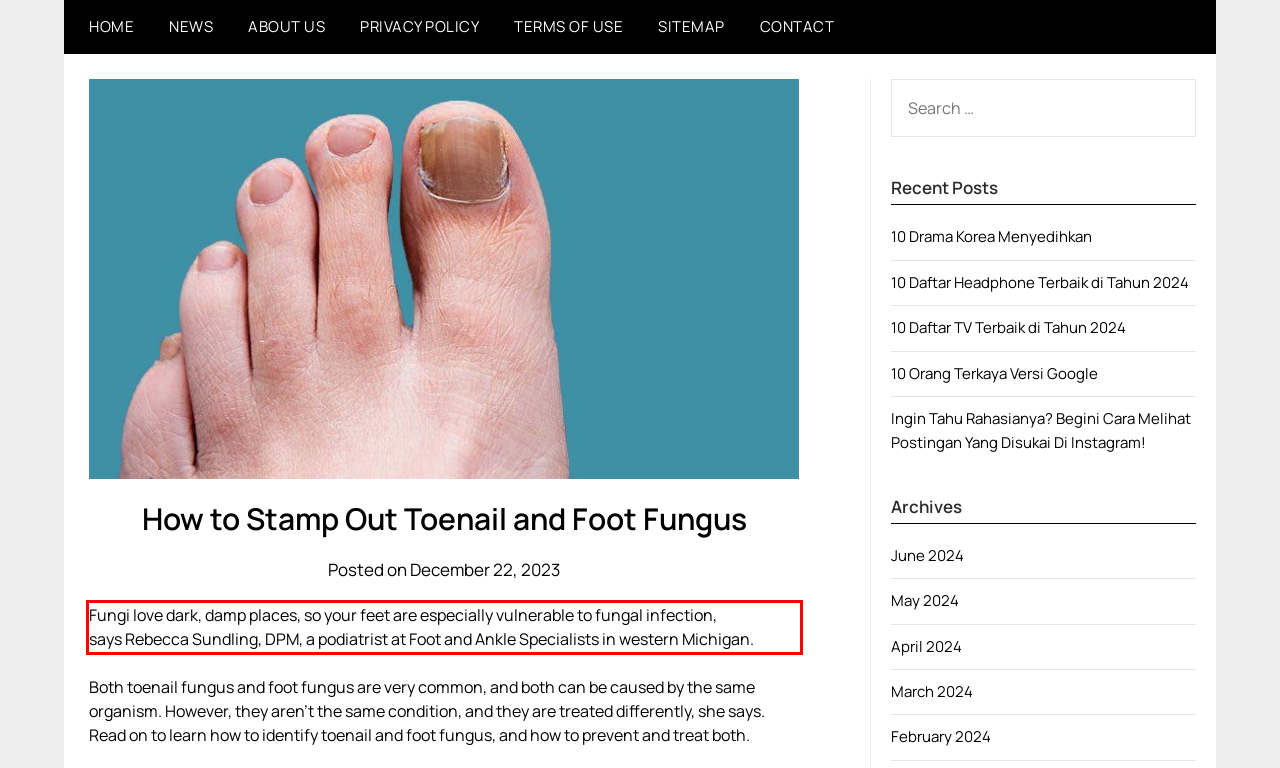Identify and extract the text within the red rectangle in the screenshot of the webpage.

Fungi love dark, damp places, so your feet are especially vulnerable to fungal infection, says Rebecca Sundling, DPM, a podiatrist at Foot and Ankle Specialists in western Michigan.